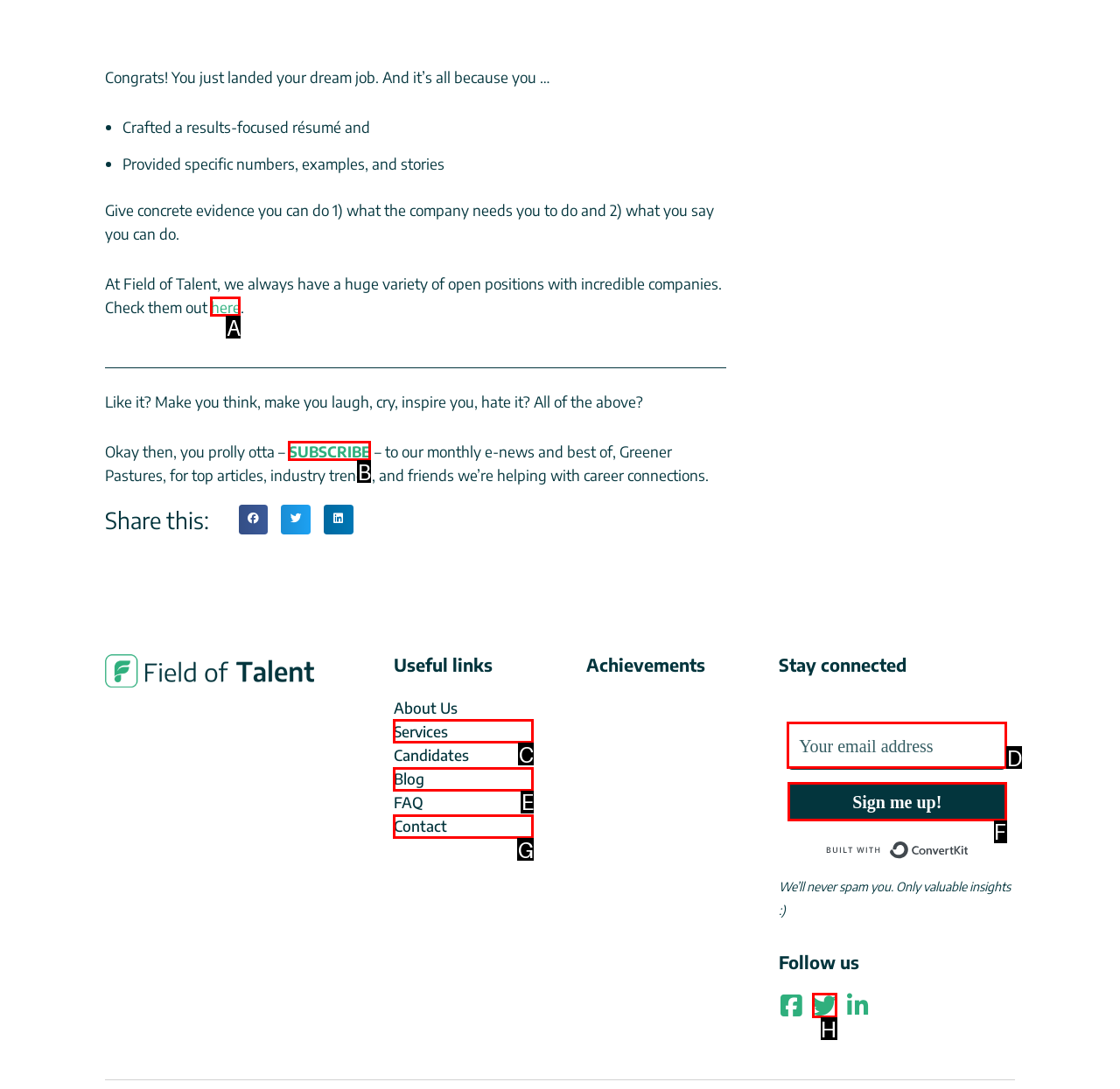Pick the option that should be clicked to perform the following task: Enter your email address
Answer with the letter of the selected option from the available choices.

D